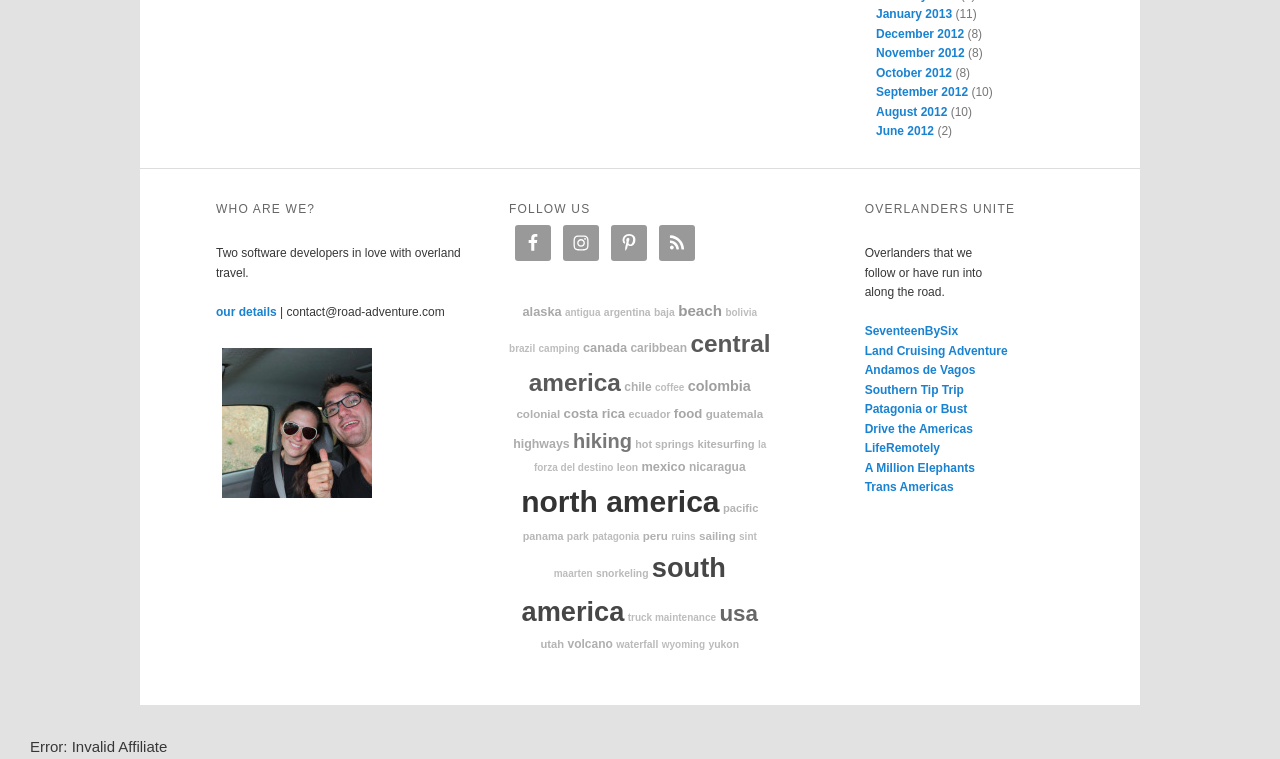What is the name of the website owners?
From the image, respond using a single word or phrase.

Two software developers